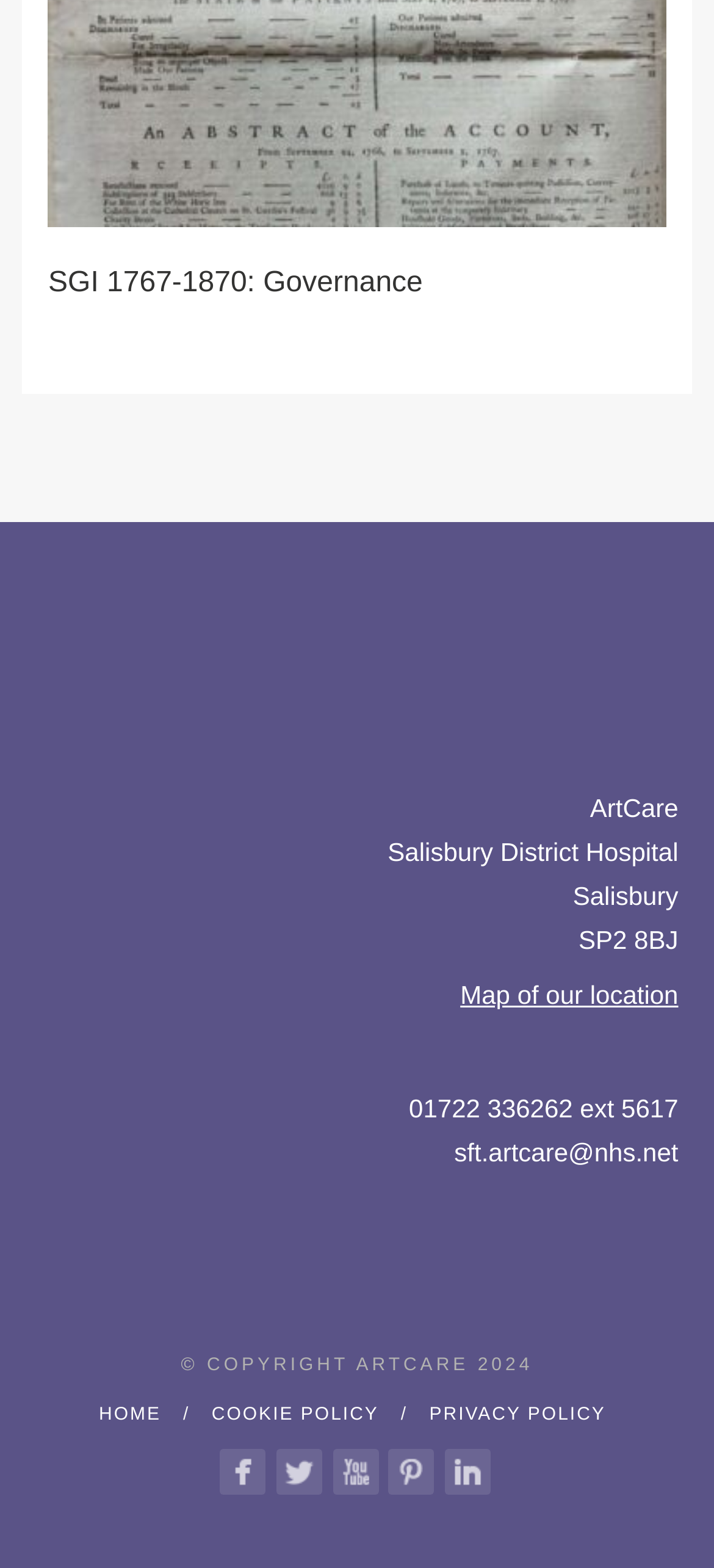What is the link to the map of the location?
Based on the screenshot, give a detailed explanation to answer the question.

I found the answer by looking at the link element with the text 'Map of our location' which is located within the complementary element with bounding box coordinates [0.05, 0.503, 0.95, 0.75].